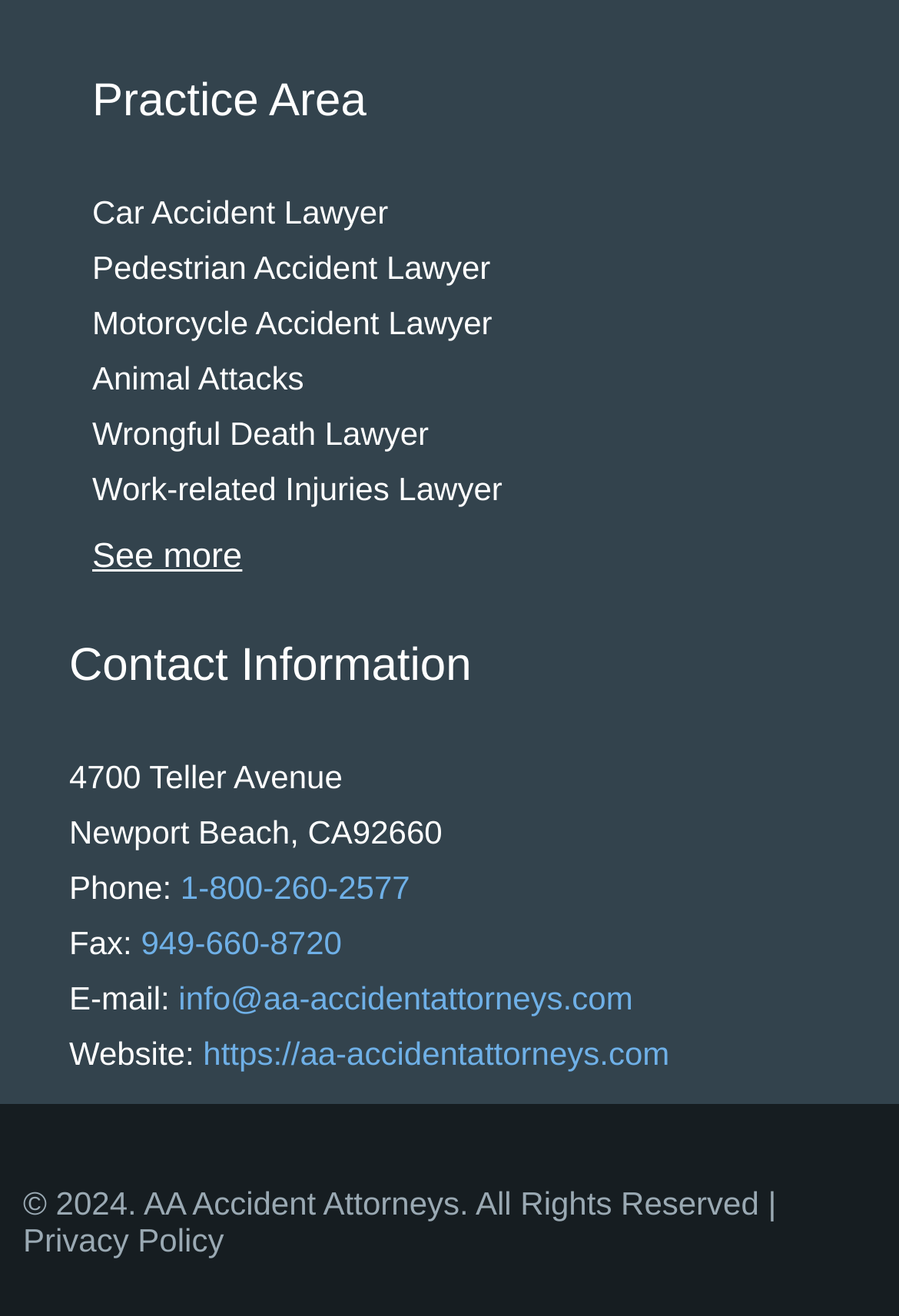Please respond to the question with a concise word or phrase:
What is the website of the law firm?

https://aa-accidentattorneys.com